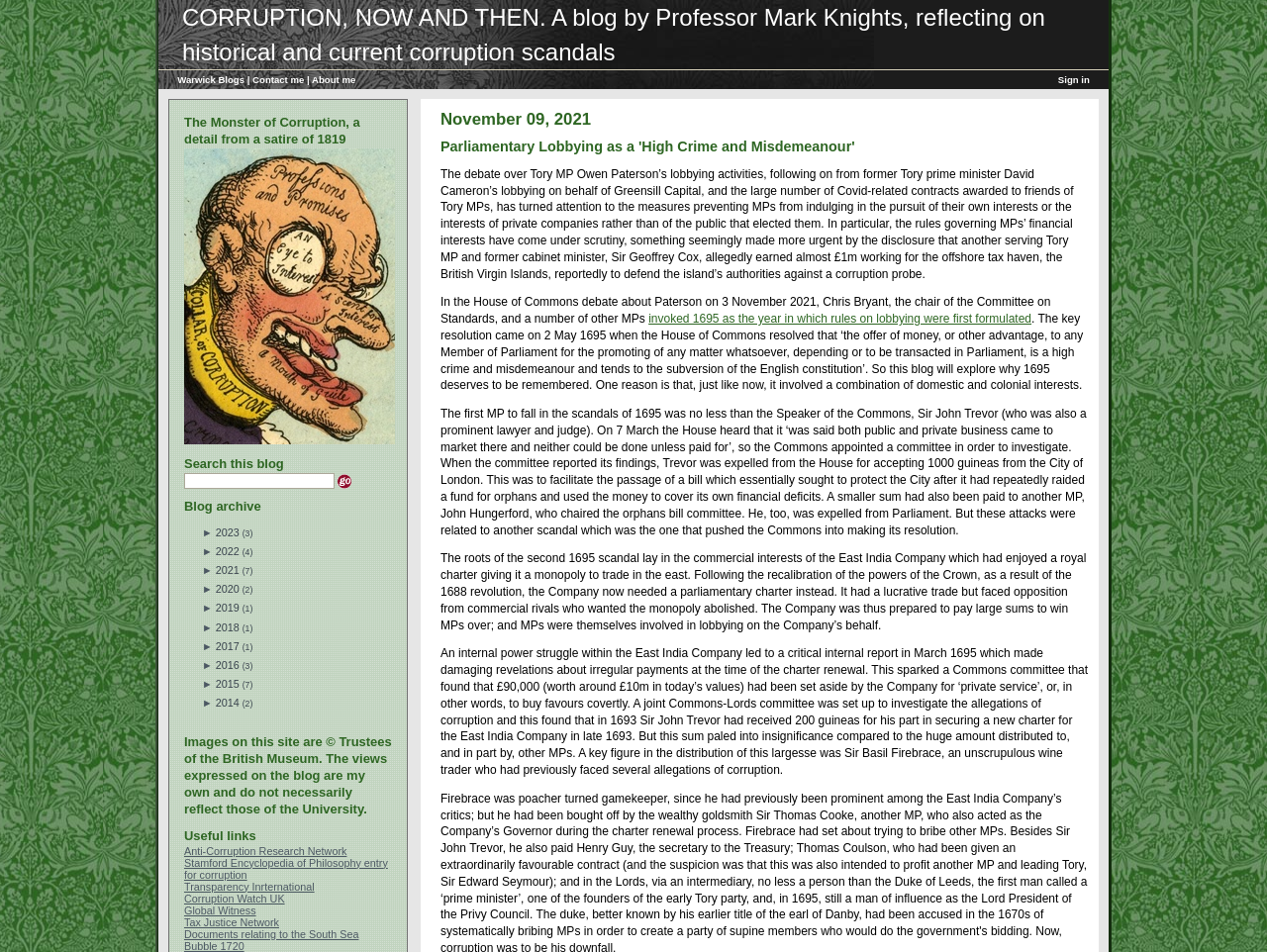Locate the bounding box coordinates of the clickable region to complete the following instruction: "Click the 'About me' link."

[0.246, 0.073, 0.281, 0.094]